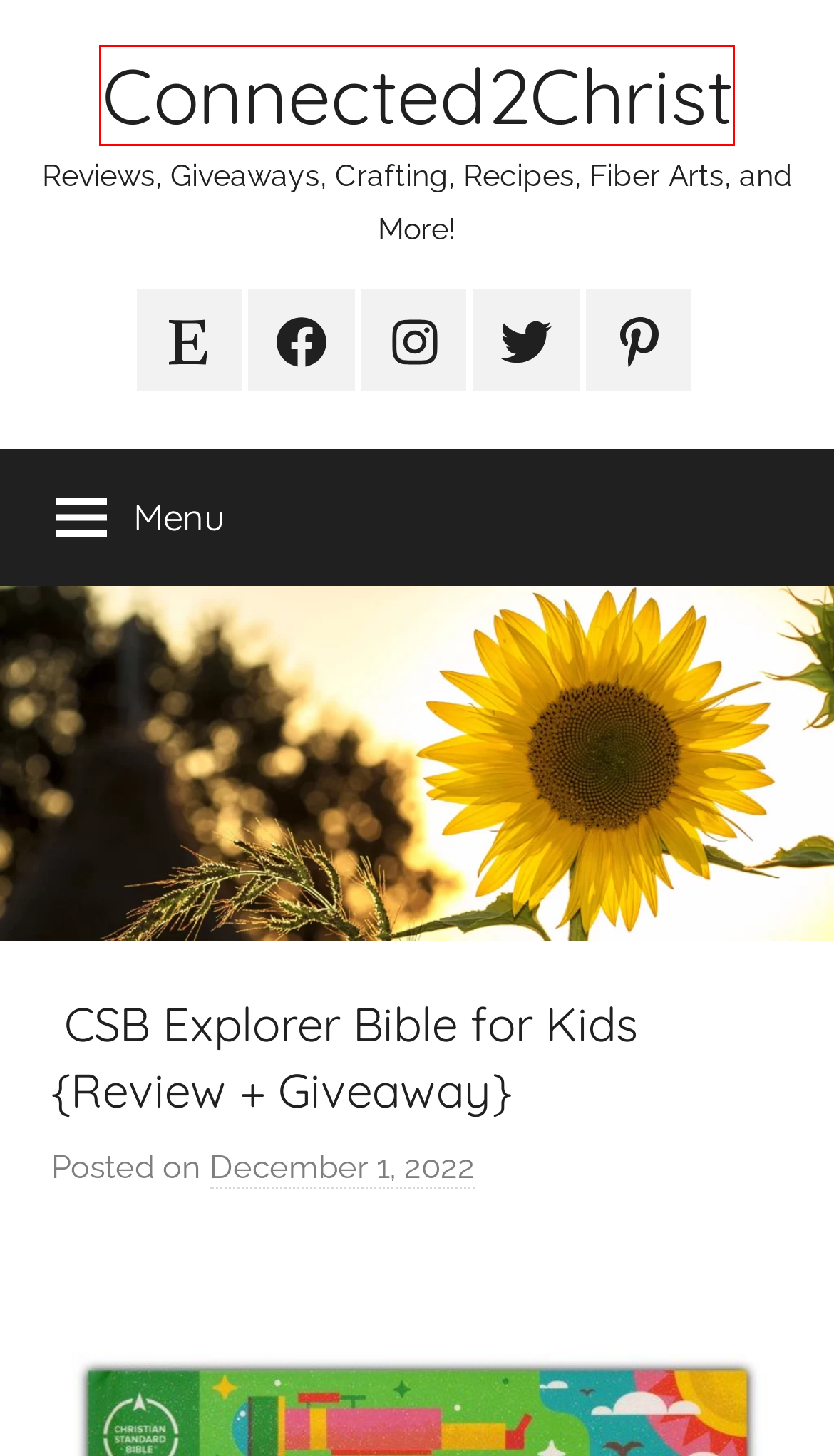Examine the screenshot of a webpage with a red bounding box around a specific UI element. Identify which webpage description best matches the new webpage that appears after clicking the element in the red bounding box. Here are the candidates:
A. Review – Connected2Christ
B. Connected2Christ – Reviews, Giveaways, Crafting, Recipes, Fiber Arts, and More!
C. giveaway – Connected2Christ
D. FrontGate – Connected2Christ
E. Book Reviews – Connected2Christ
F. CSB – Connected2Christ
G. Books – Connected2Christ
H. Celebrate the Christmas Season with Pureflix! {Movie Spotlight + Giveaway} – Connected2Christ

B